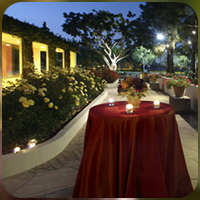Based on the image, provide a detailed and complete answer to the question: 
What is surrounding the table?

According to the caption, 'vibrant flowers bloom in a well-maintained garden' surrounding the table, creating a picturesque scene.